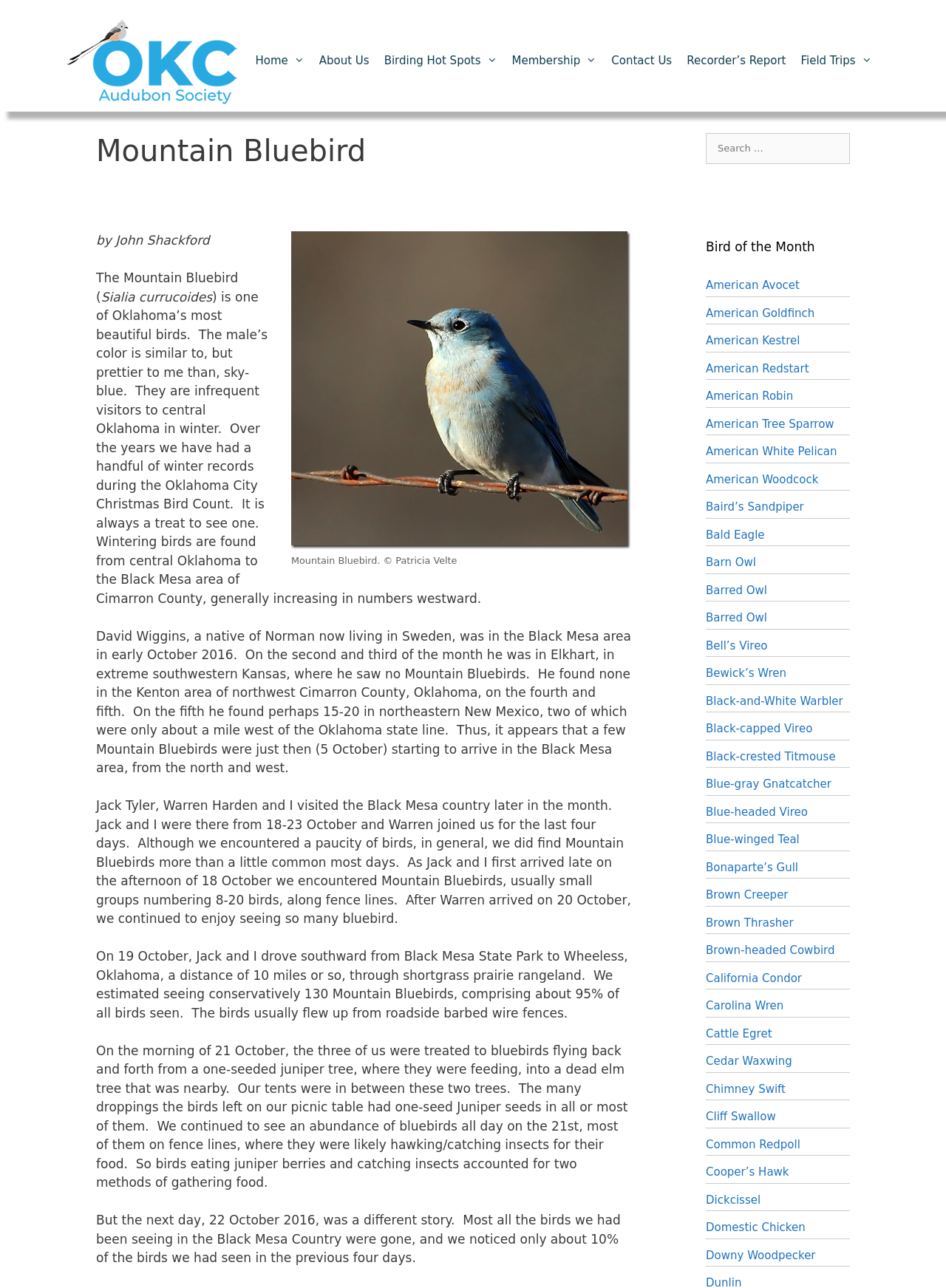Use one word or a short phrase to answer the question provided: 
What were the Mountain Bluebirds eating in the one-seeded juniper tree?

Juniper berries